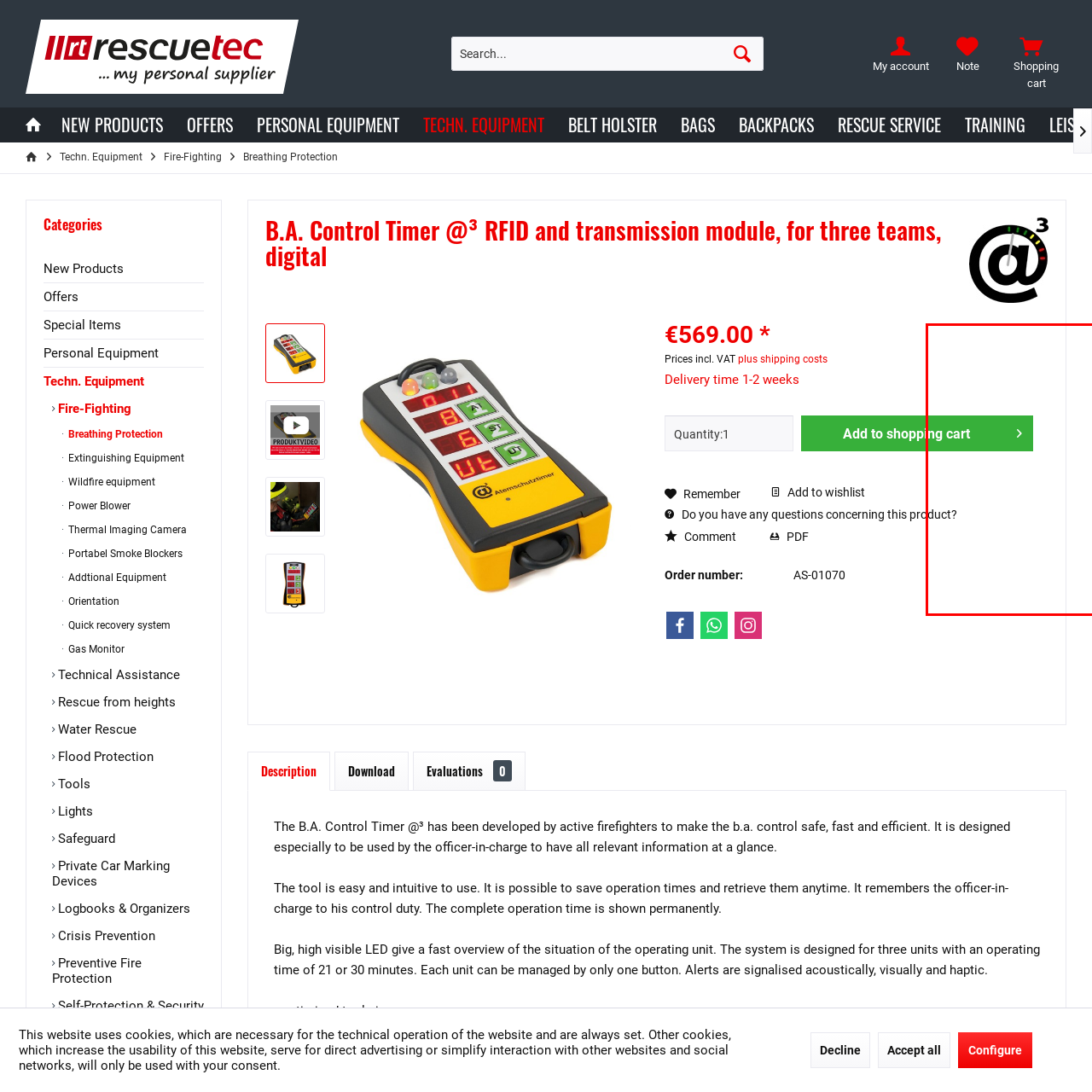What is the purpose of the prompt 'Is this your product?'?
Check the image enclosed by the red bounding box and give your answer in one word or a short phrase.

to confirm selections